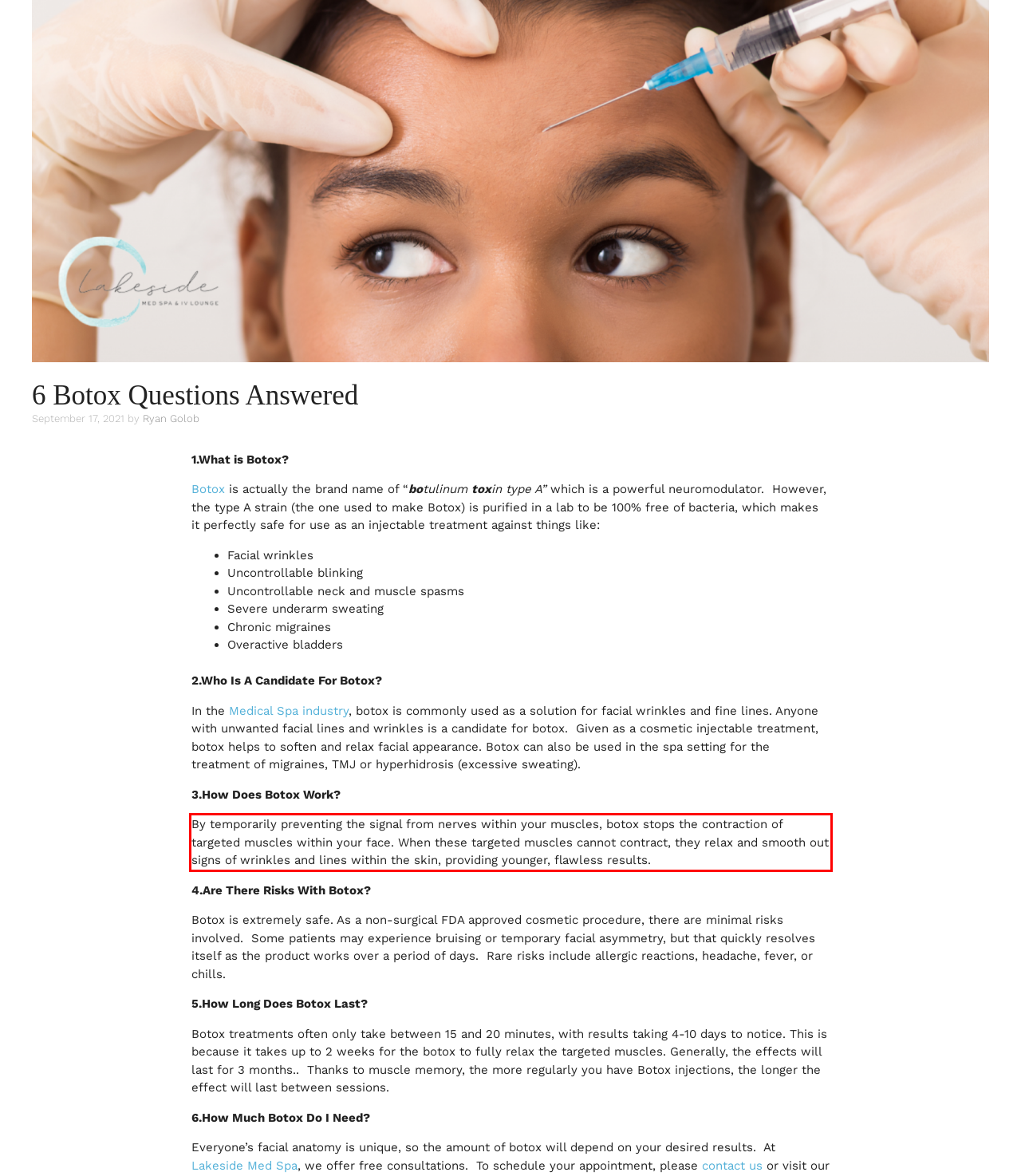Please examine the webpage screenshot and extract the text within the red bounding box using OCR.

By temporarily preventing the signal from nerves within your muscles, botox stops the contraction of targeted muscles within your face. When these targeted muscles cannot contract, they relax and smooth out signs of wrinkles and lines within the skin, providing younger, flawless results.